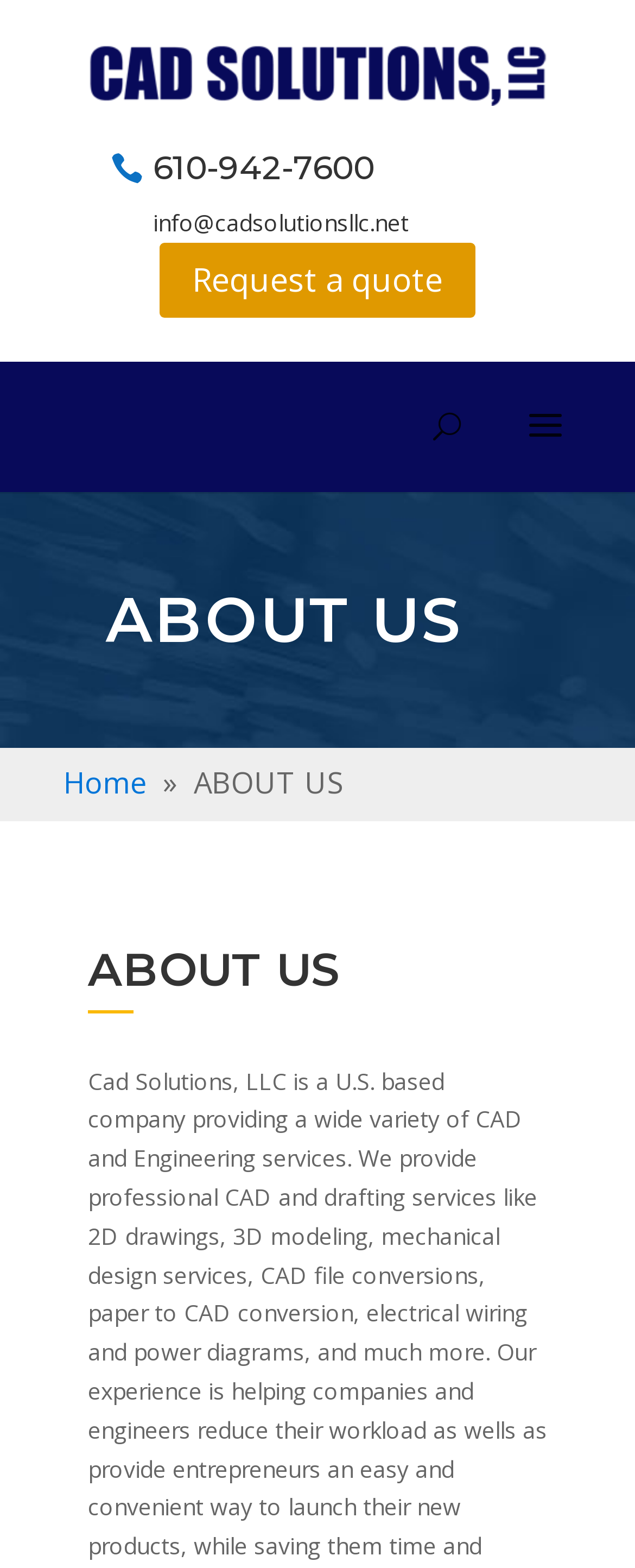What is the current page about?
From the screenshot, provide a brief answer in one word or phrase.

About Us